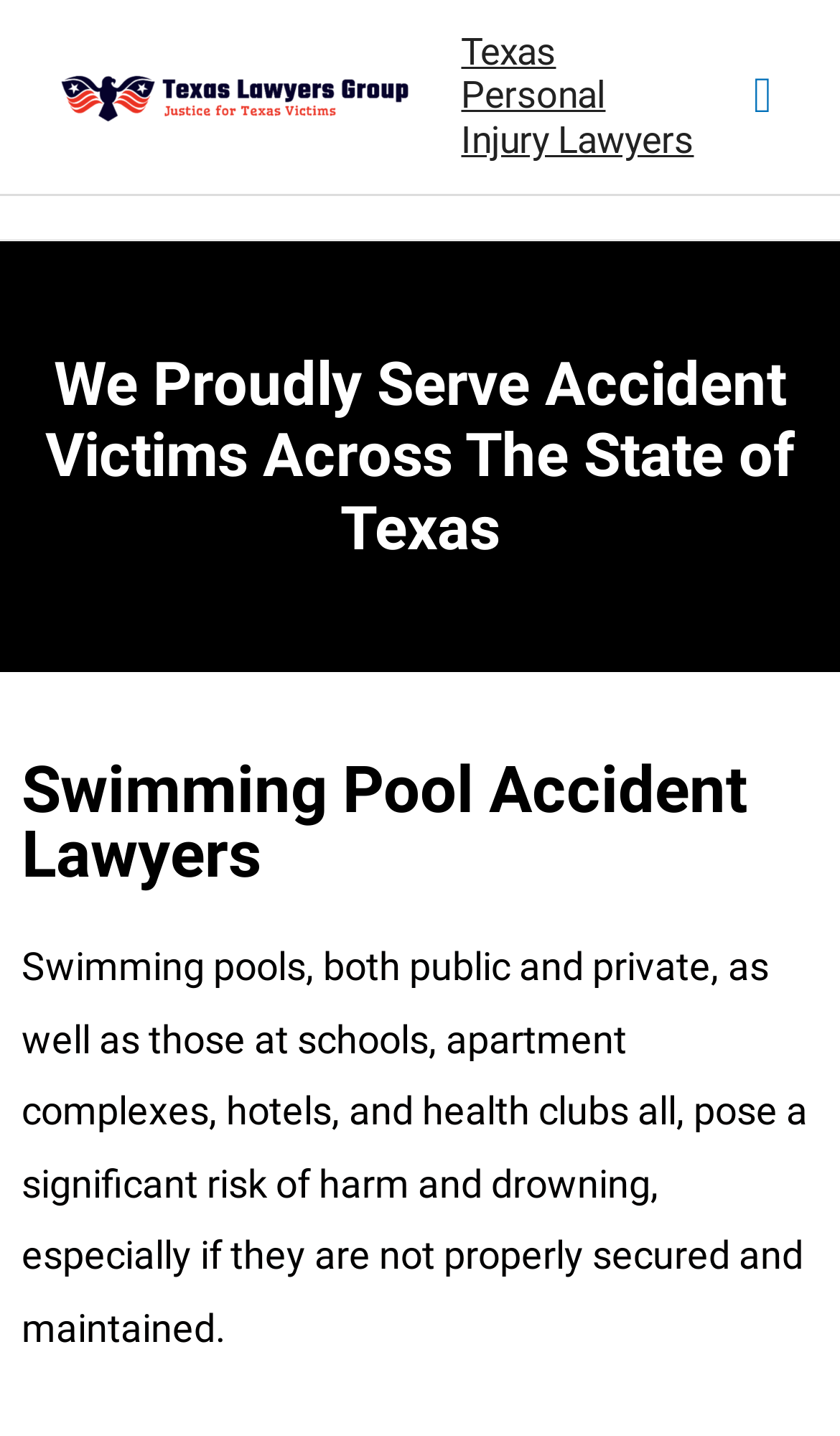Identify the bounding box of the UI component described as: "Main Menu".

[0.867, 0.031, 0.949, 0.104]